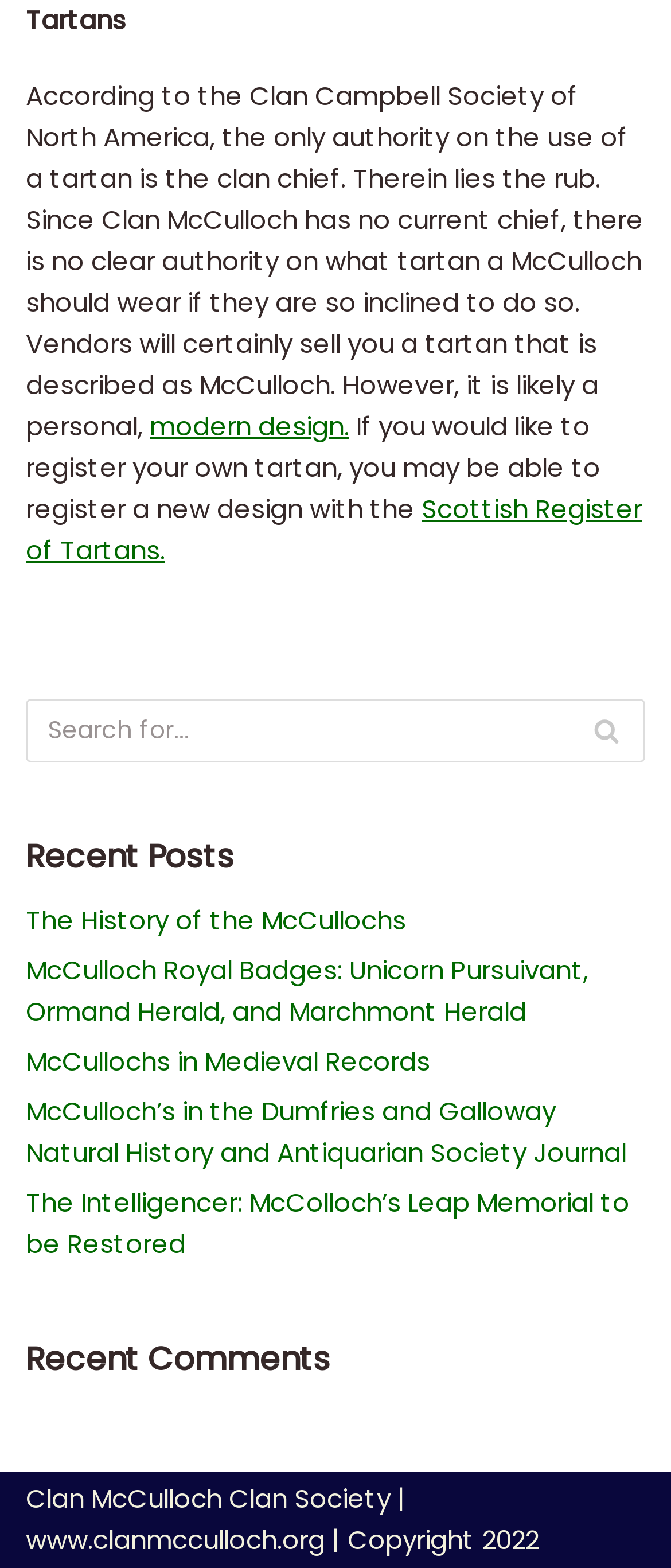How many links are there in the 'Recent Posts' section?
Using the information from the image, answer the question thoroughly.

The 'Recent Posts' section contains 5 links, which are 'The History of the McCullochs', 'McCulloch Royal Badges: Unicorn Pursuivant, Ormand Herald, and Marchmont Herald', 'McCullochs in Medieval Records', 'McCulloch’s in the Dumfries and Galloway Natural History and Antiquarian Society Journal', and 'The Intelligencer: McColloch’s Leap Memorial to be Restored'.